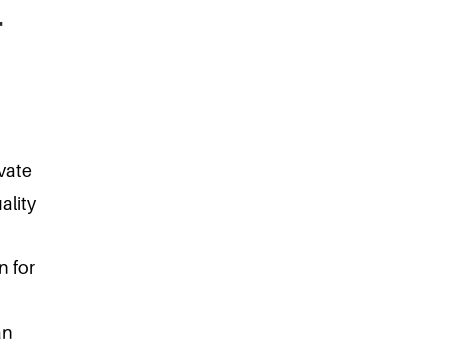Provide a comprehensive description of the image.

The image depicts a product titled "Men's AFL Training Top," showcasing high-quality sports apparel tailored for athletes. This training top is designed to provide a premium feel and exceptional durability, making it ideal for custom uniform businesses. The visual highlights its modern style and performance features, catering to the needs of competitive sports. The product is manufactured by Sphere Sport, a renowned apparel factory based in Dongguan, China, known for its expertise in crafting high-performance sportswear. This training top allows brands to stand out with various customization options, enabling them to differentiate from competitors while ensuring the comfort and functionality required for athletic wear.